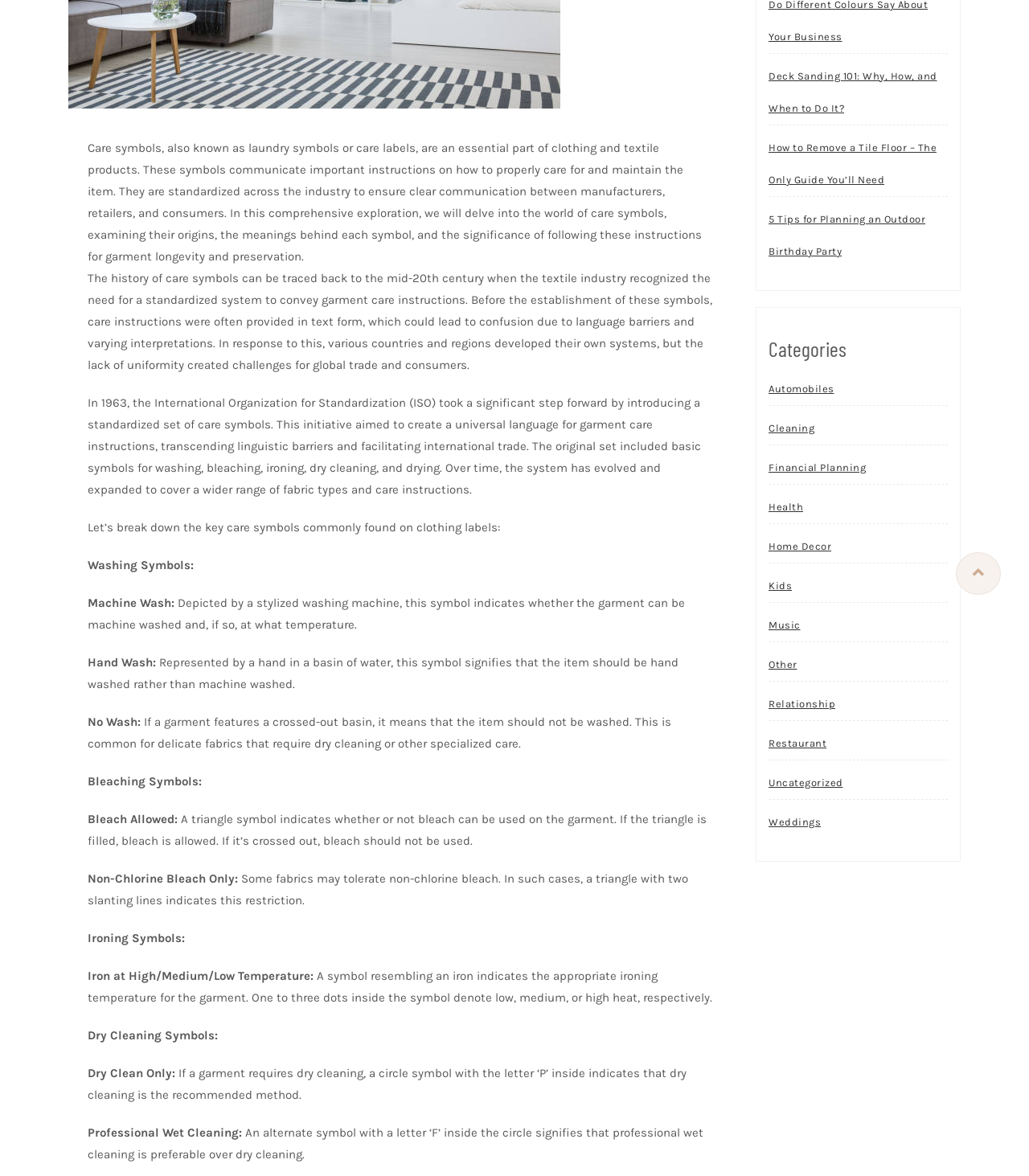Identify the bounding box for the UI element described as: "Financial Planning". Ensure the coordinates are four float numbers between 0 and 1, formatted as [left, top, right, bottom].

[0.747, 0.384, 0.841, 0.411]